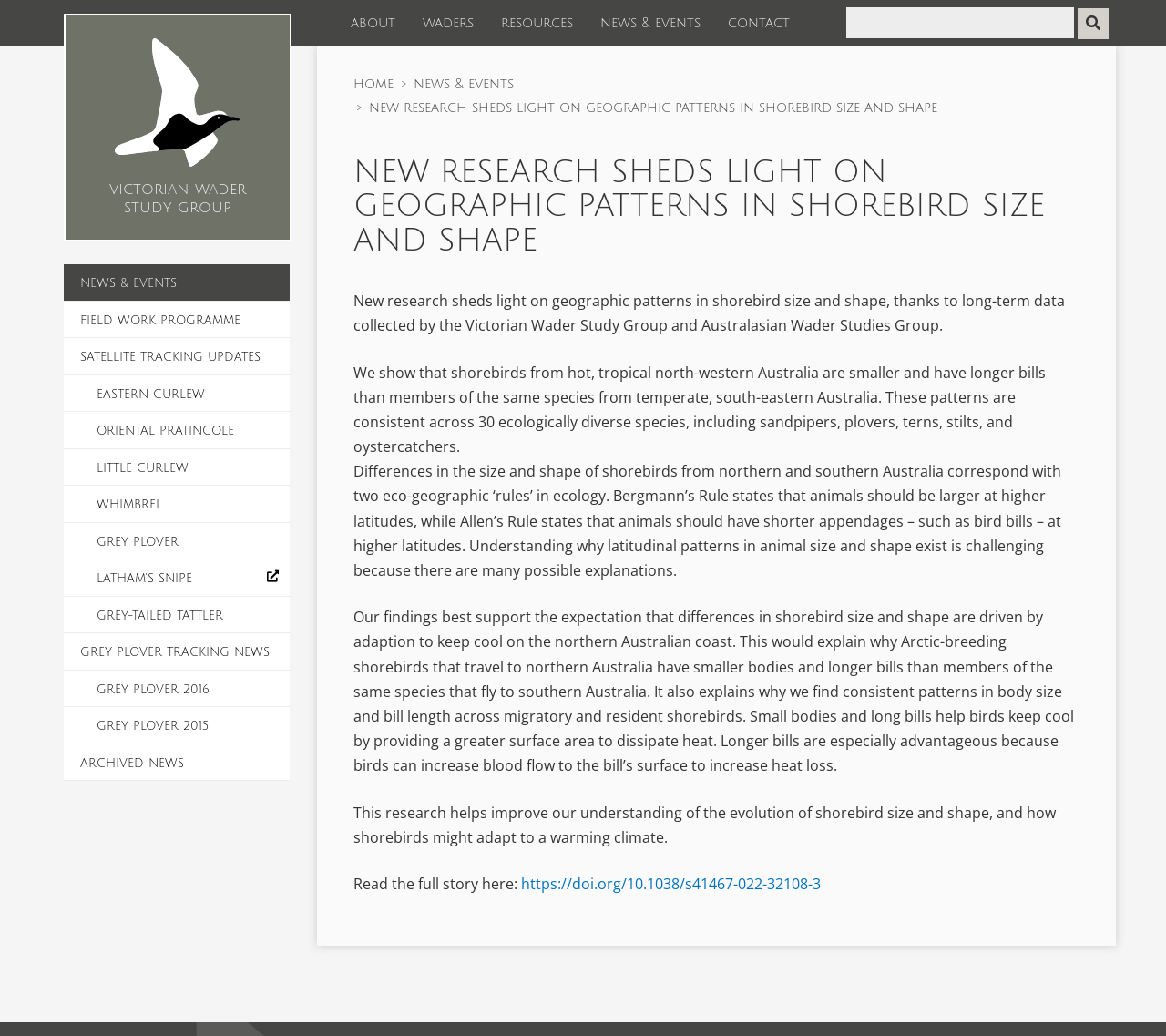Use a single word or phrase to answer the question: 
How many species of shorebirds are mentioned in the research?

30